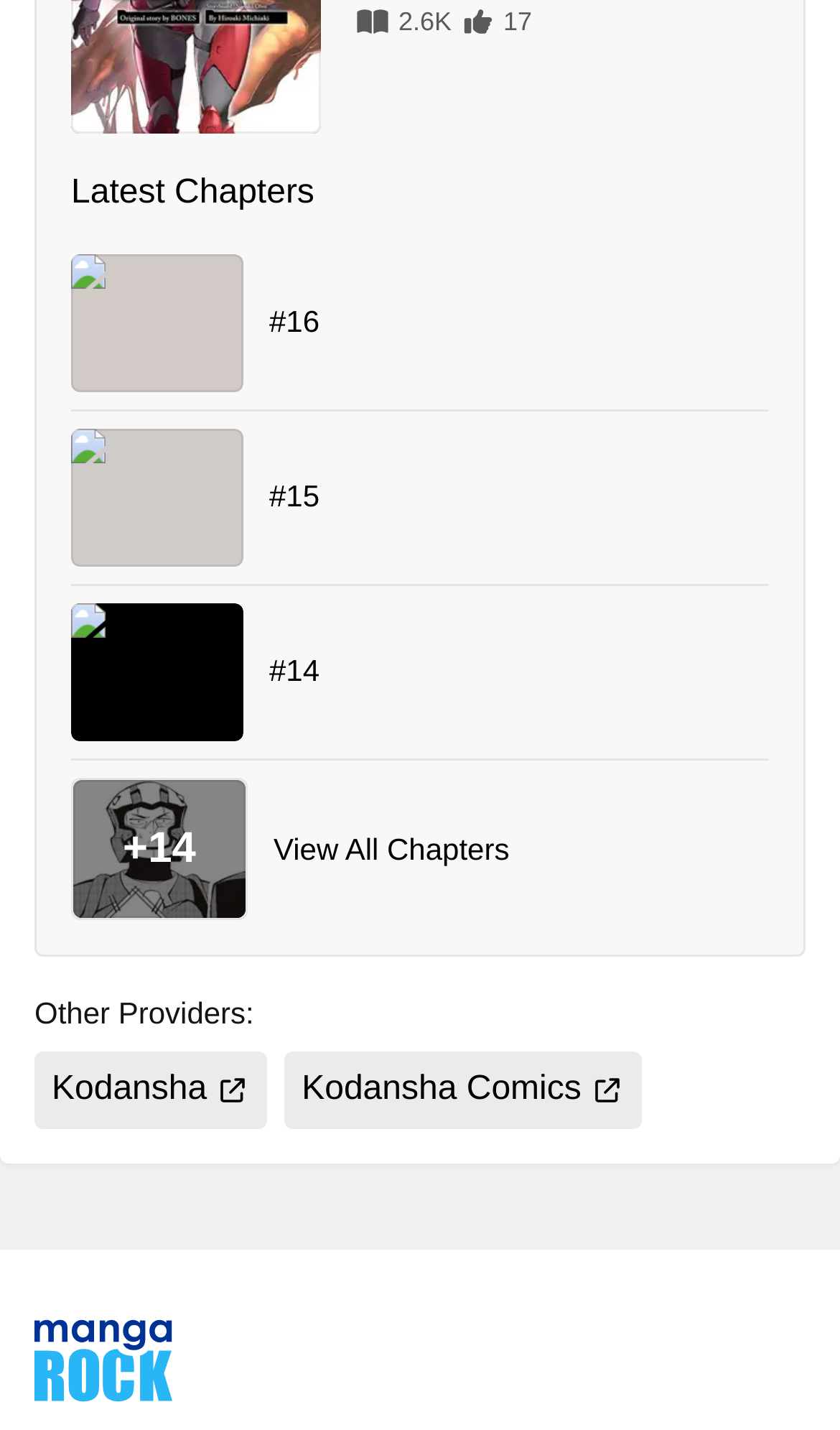Utilize the information from the image to answer the question in detail:
How many images are associated with chapter #16?

I looked at the link '#16' and found that it has one image associated with it, which is represented by the element with the OCR text '#16'.